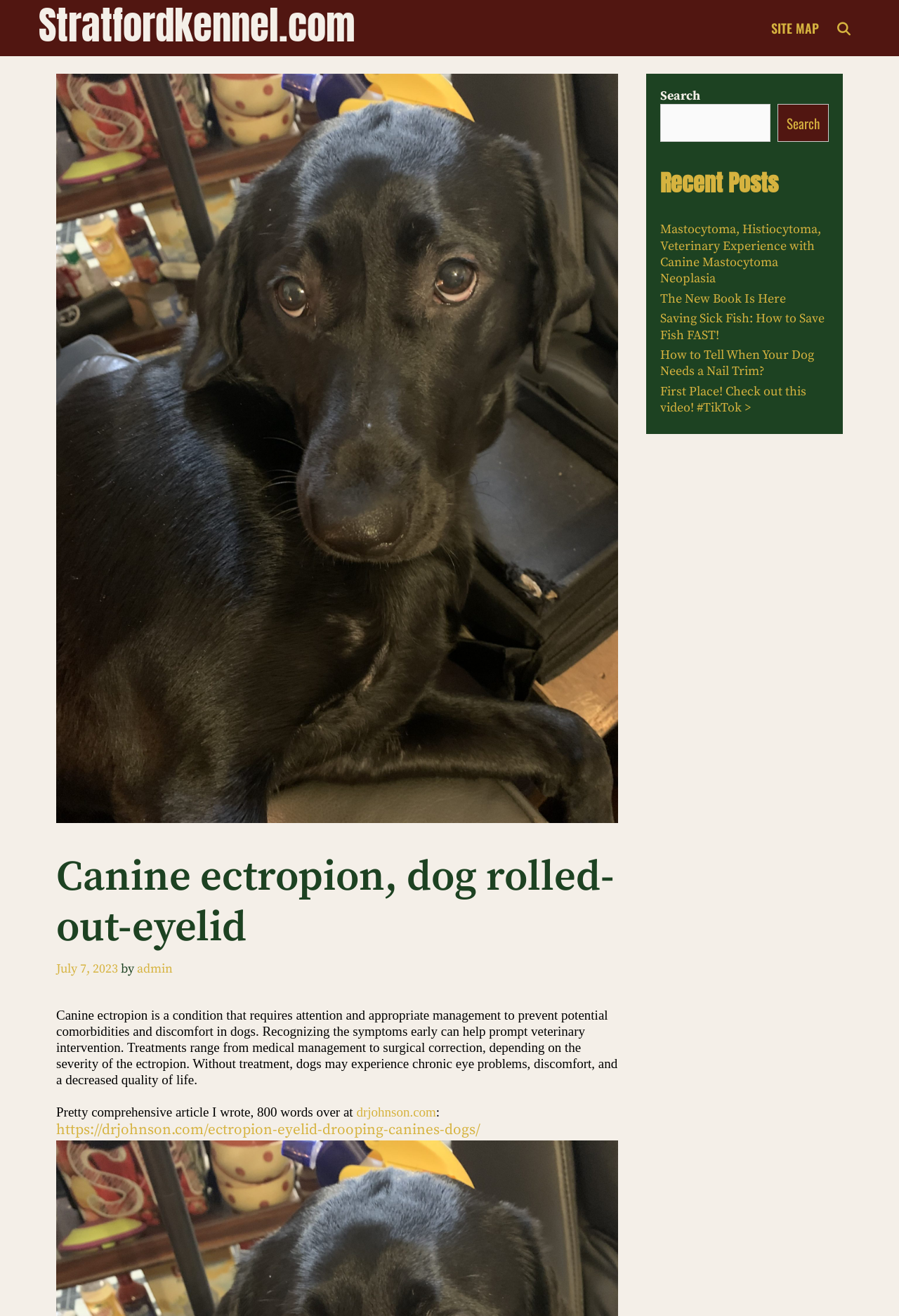Kindly determine the bounding box coordinates of the area that needs to be clicked to fulfill this instruction: "Search for something".

[0.734, 0.079, 0.857, 0.108]